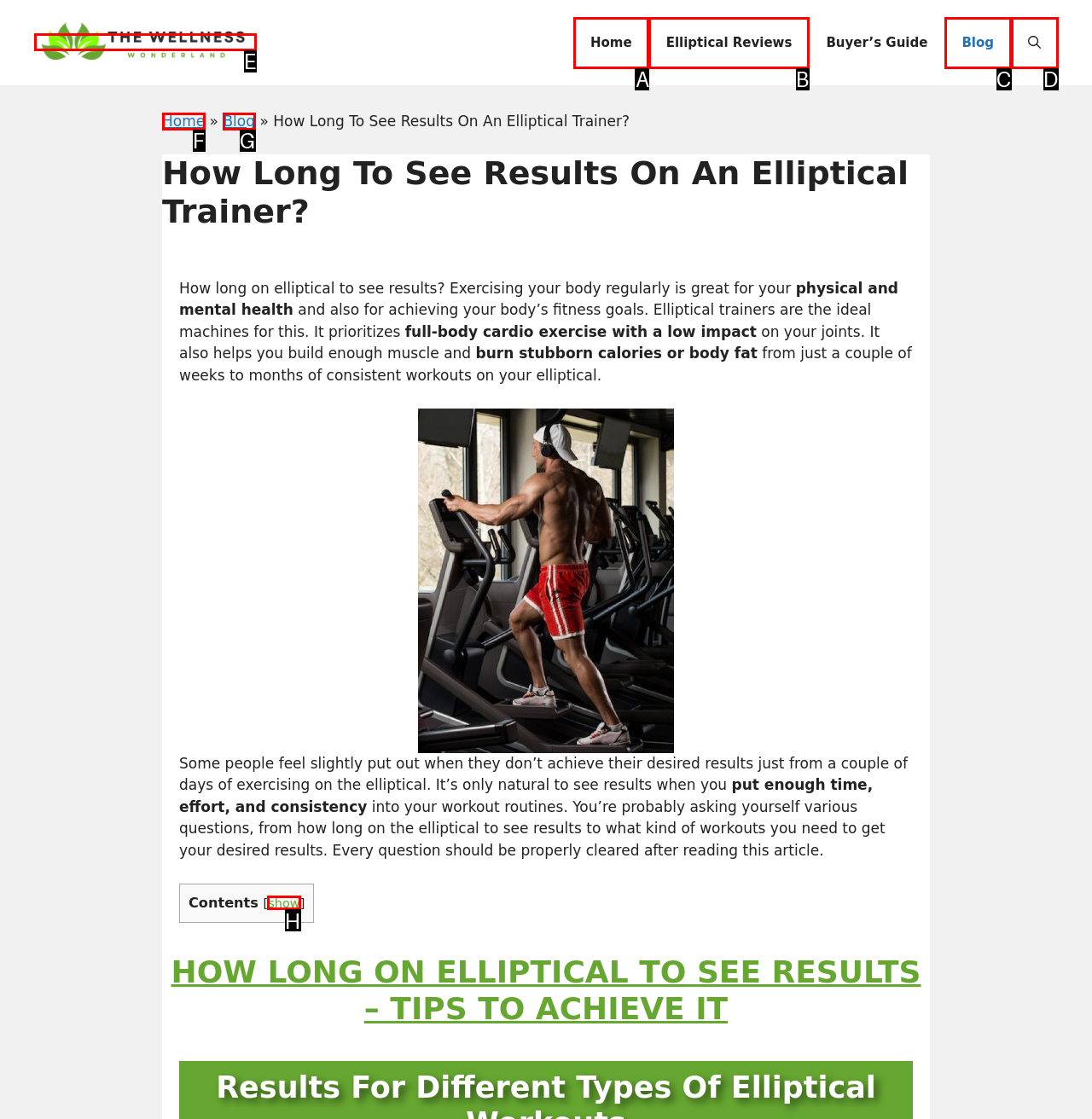Choose the HTML element you need to click to achieve the following task: Show the contents
Respond with the letter of the selected option from the given choices directly.

H